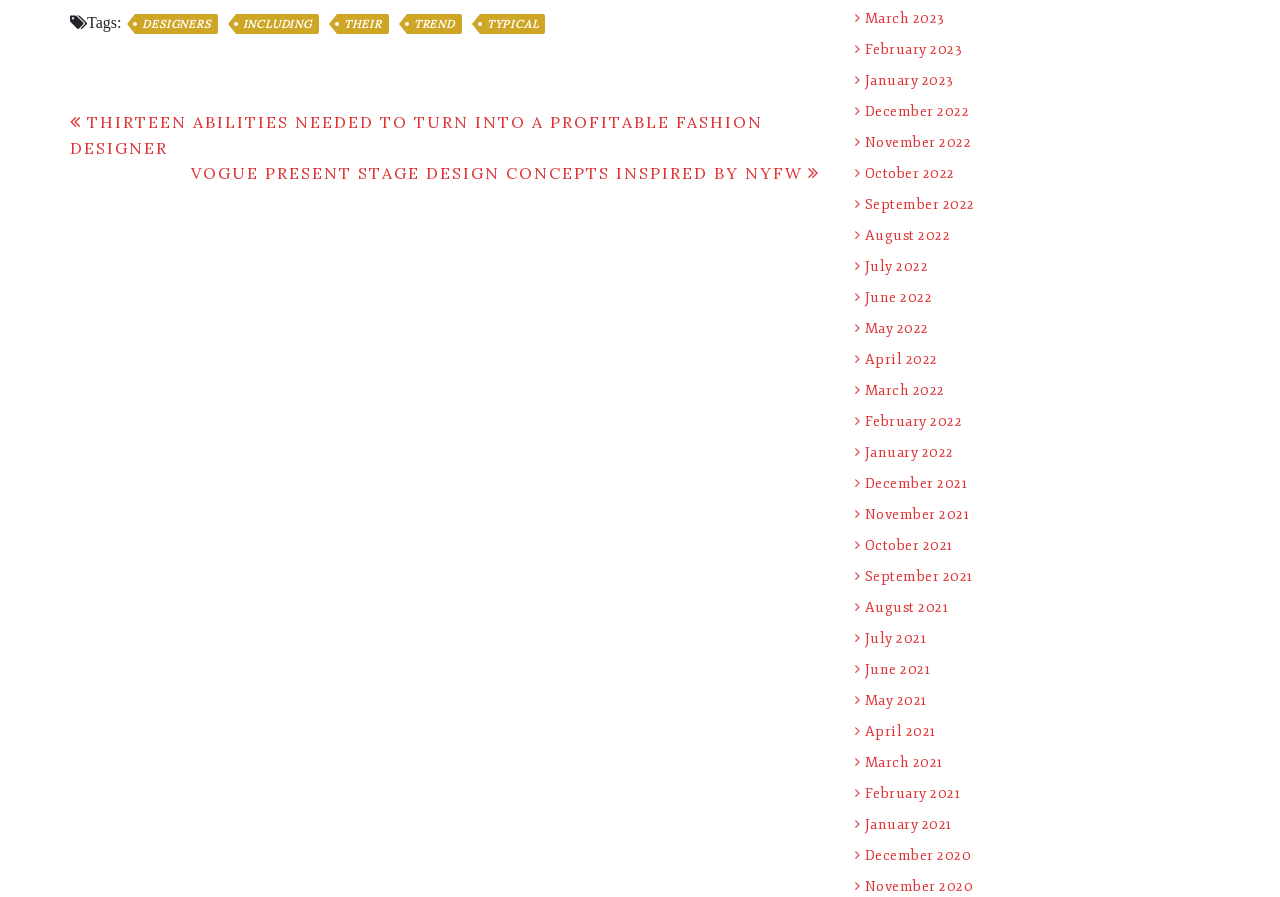Refer to the screenshot and give an in-depth answer to this question: What is the primary topic of this webpage?

Based on the links and text on the webpage, it appears to be focused on fashion design, with topics such as fashion designers, trends, and concepts inspired by NYFW.